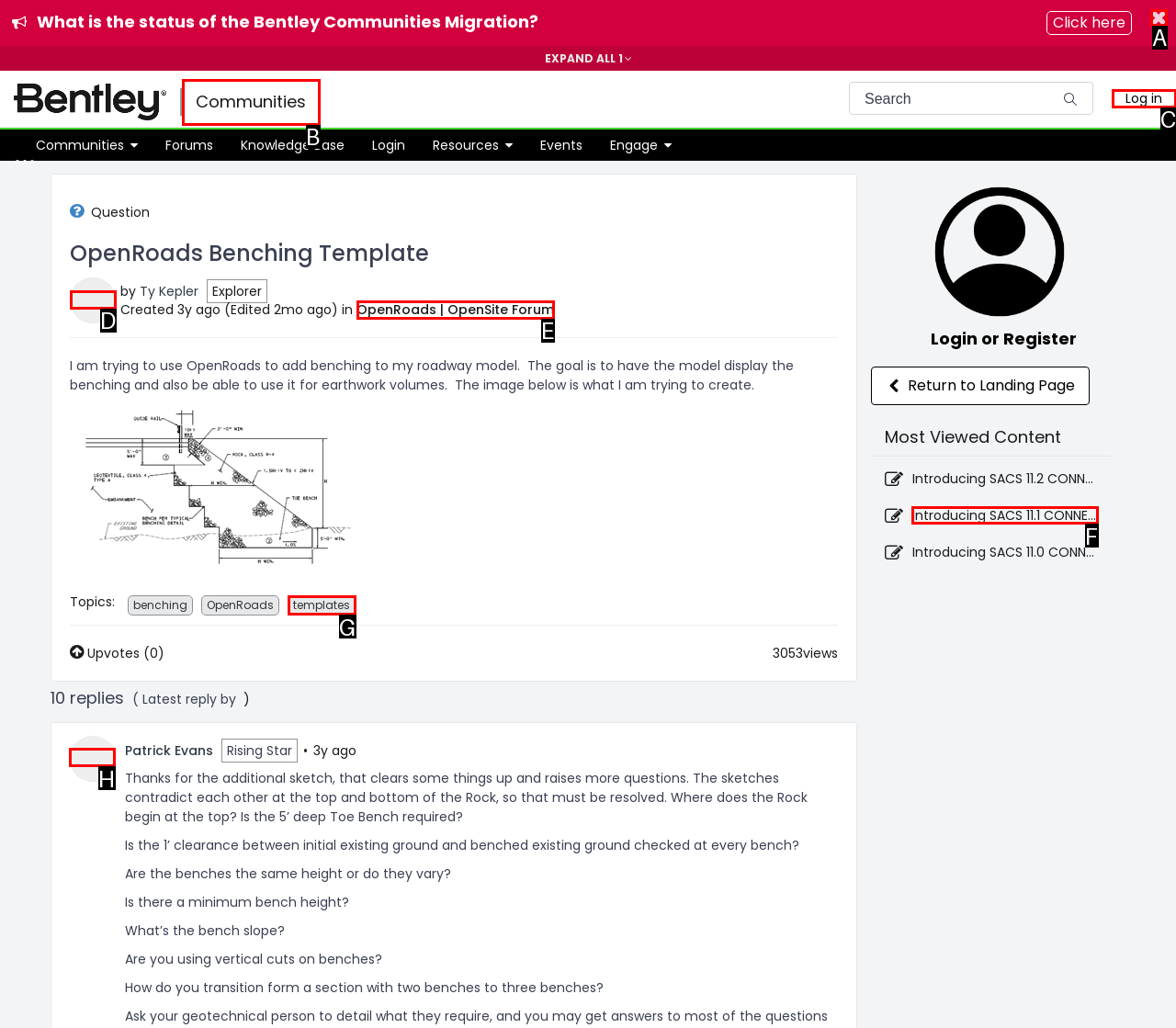Determine which UI element you should click to perform the task: Reply to the post
Provide the letter of the correct option from the given choices directly.

H